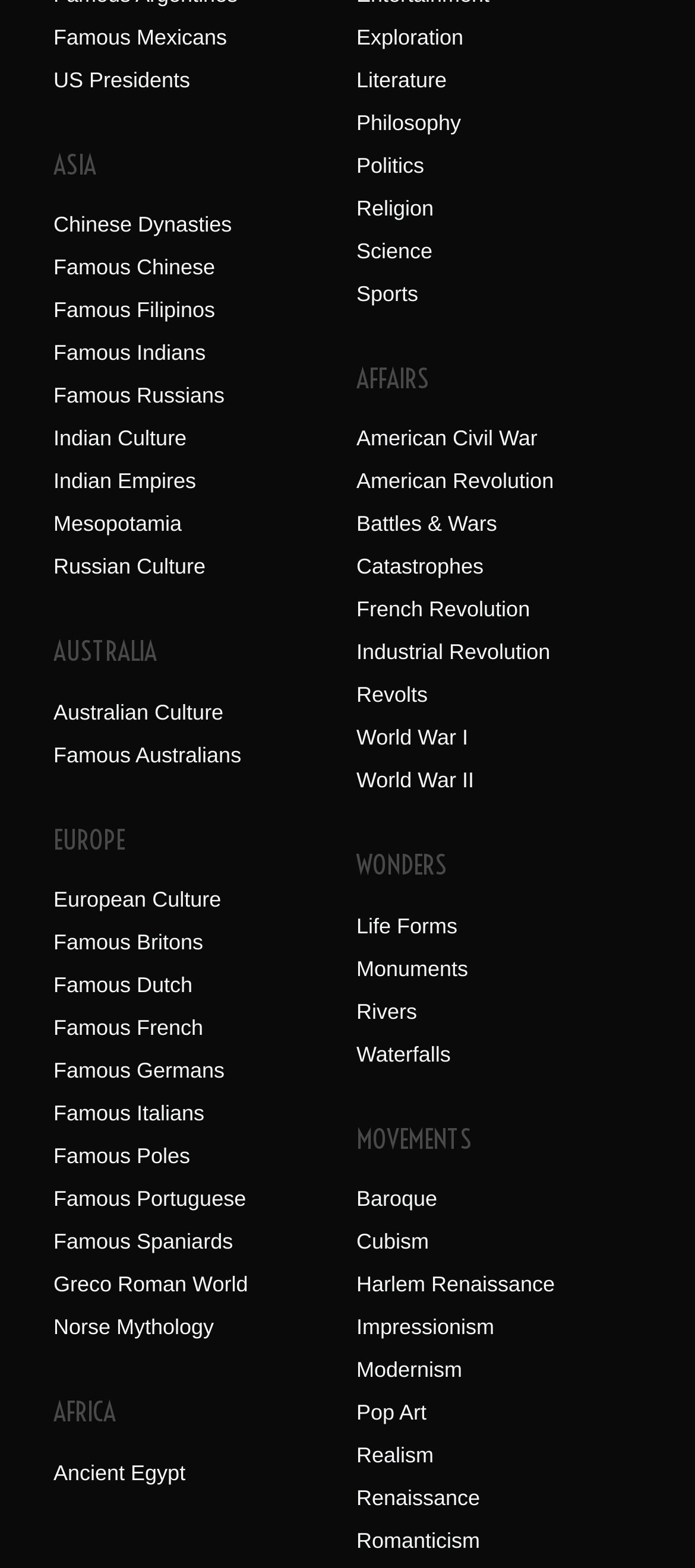Predict the bounding box coordinates of the UI element that matches this description: "Storyboard Pro". The coordinates should be in the format [left, top, right, bottom] with each value between 0 and 1.

None